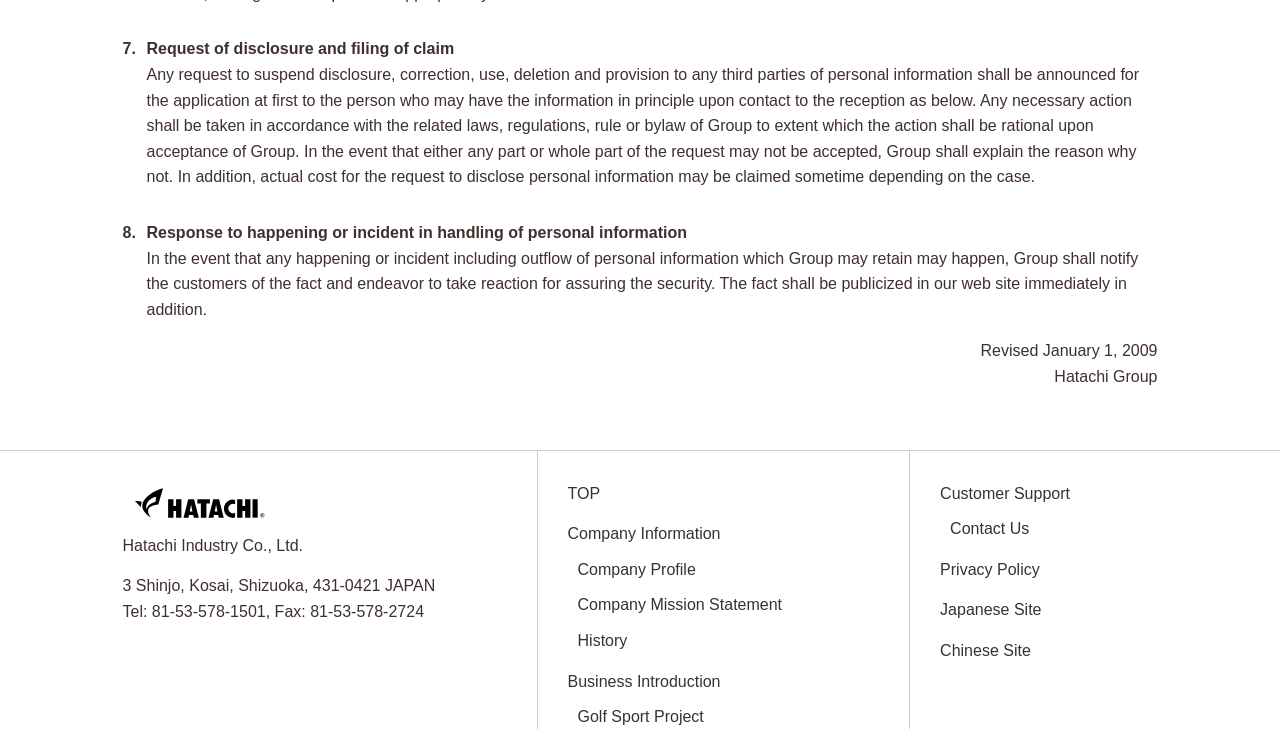Where is the company located?
Identify the answer in the screenshot and reply with a single word or phrase.

Shizuoka, Japan